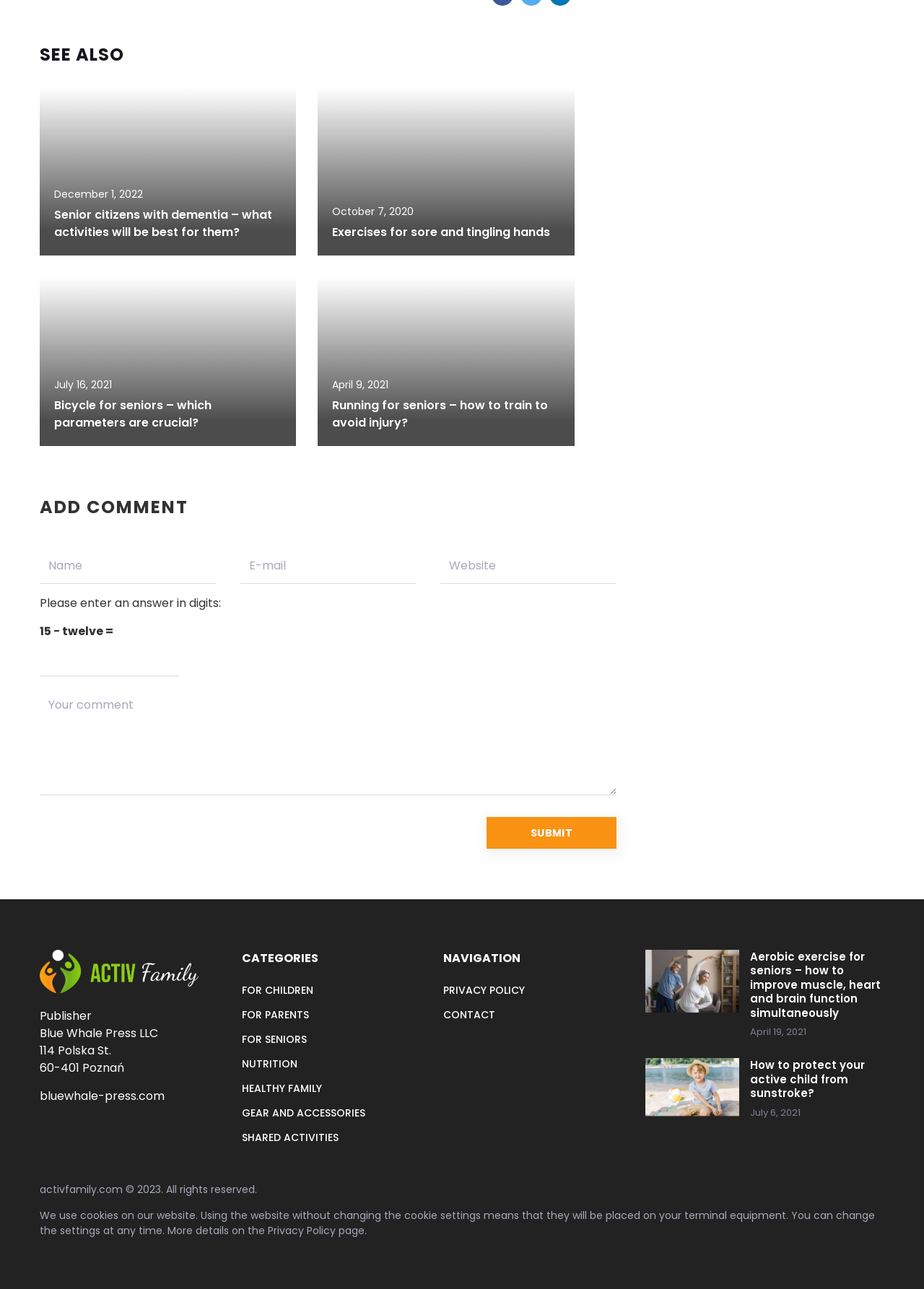Can you determine the bounding box coordinates of the area that needs to be clicked to fulfill the following instruction: "Click the 'Get Estimate' button"?

None